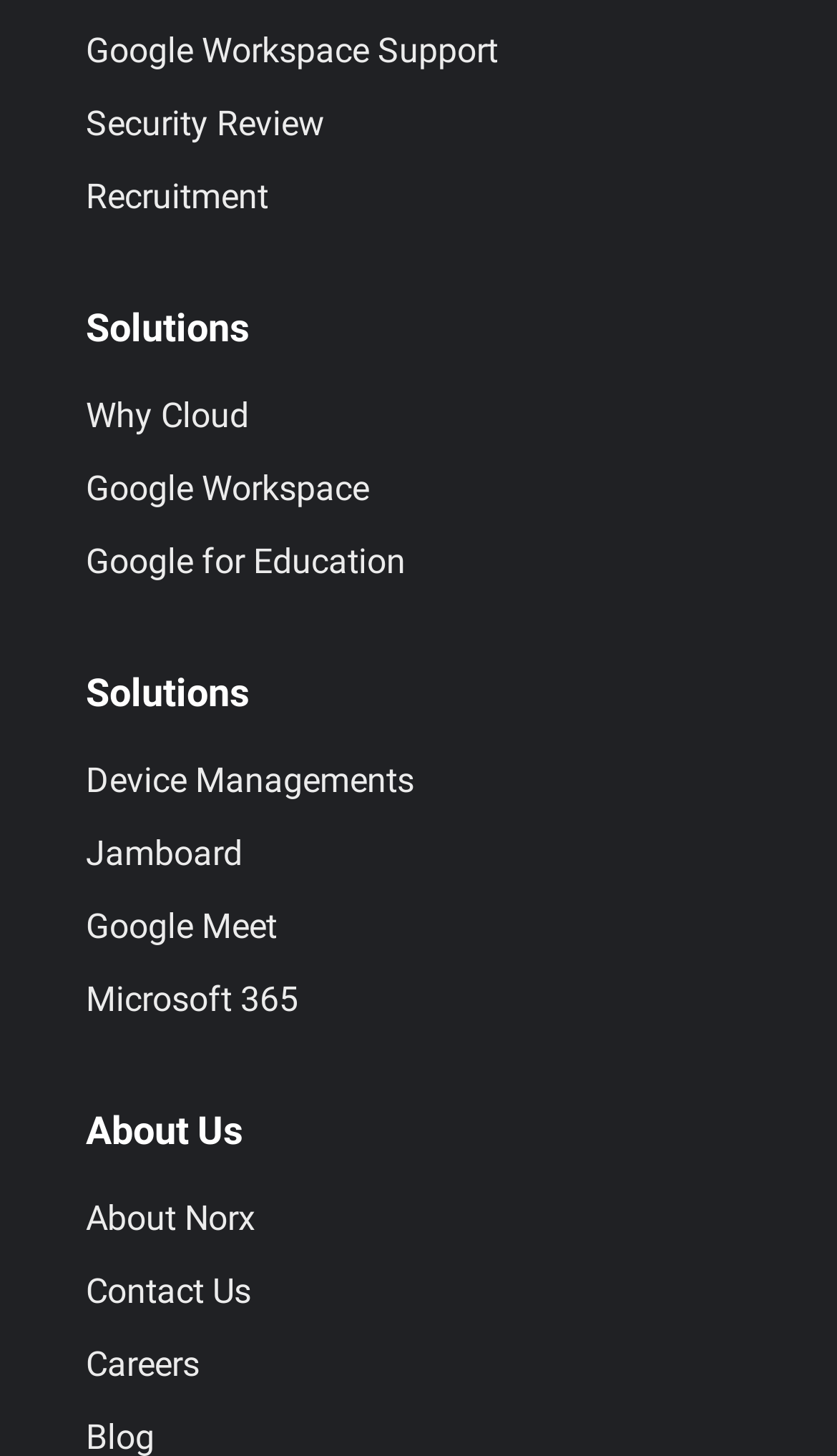Please identify the bounding box coordinates of the clickable region that I should interact with to perform the following instruction: "Learn about Google Workspace Support". The coordinates should be expressed as four float numbers between 0 and 1, i.e., [left, top, right, bottom].

[0.103, 0.017, 0.897, 0.053]